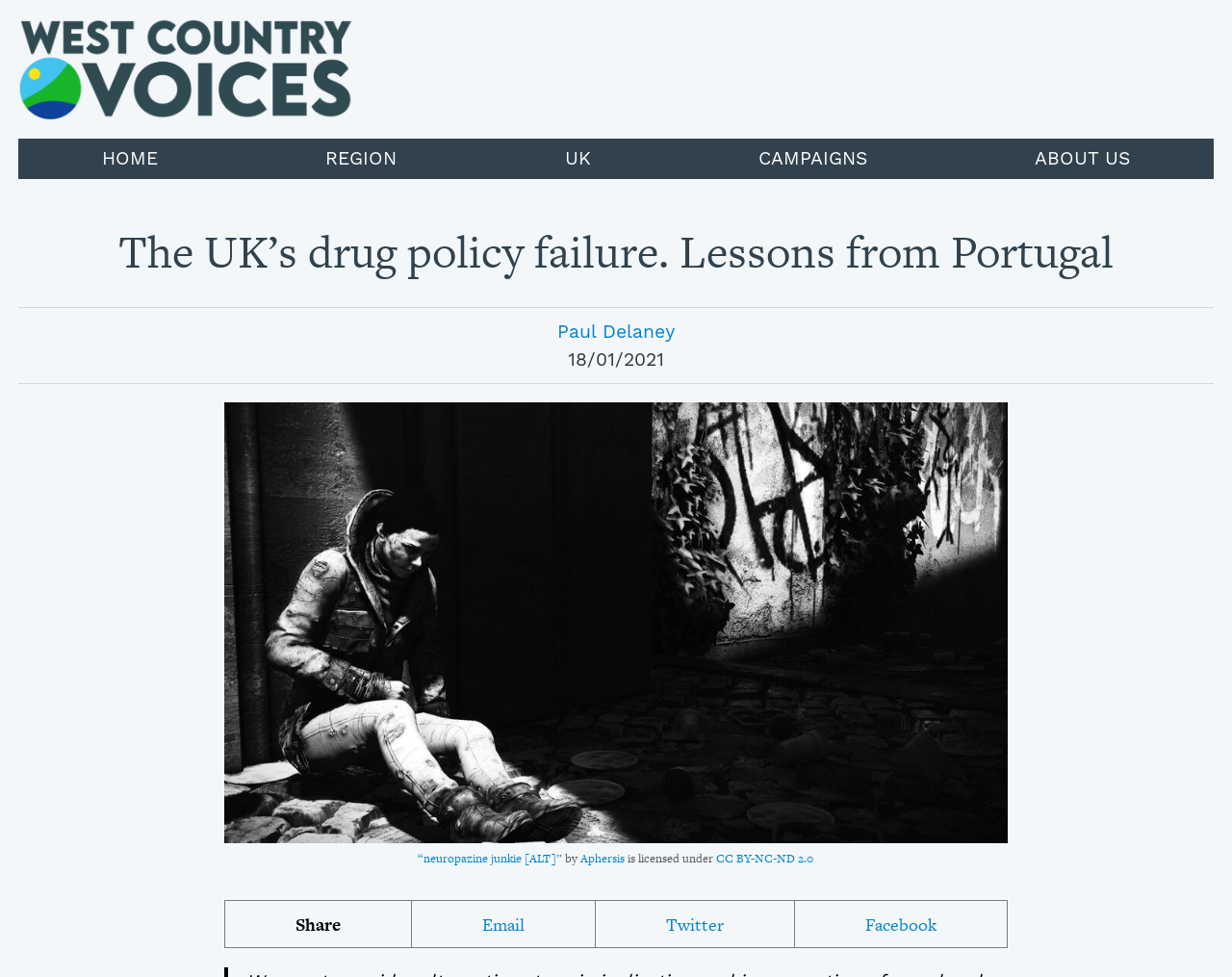What is the name of the website?
Look at the image and respond with a one-word or short phrase answer.

West Country Voices